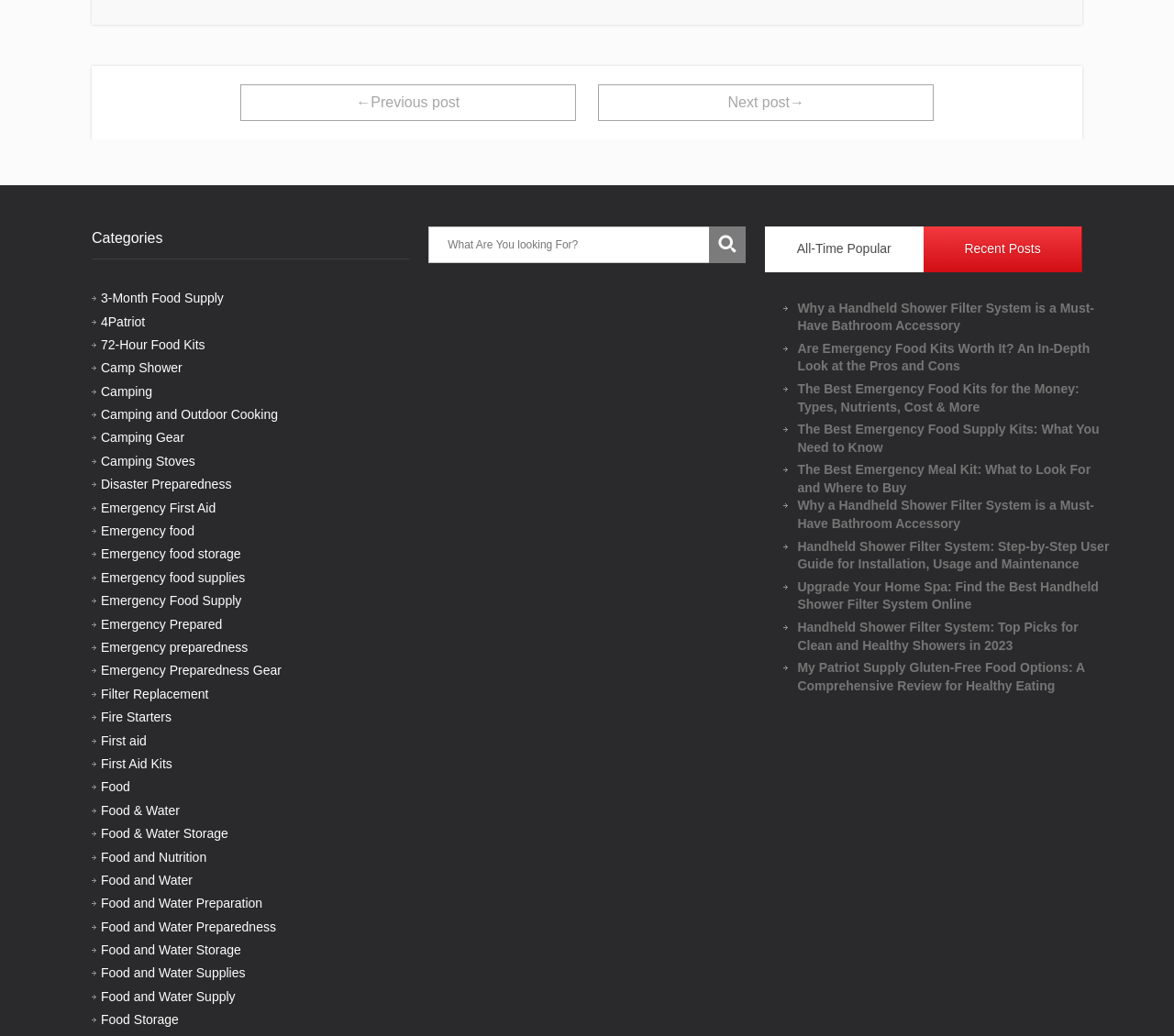Answer briefly with one word or phrase:
What is the topic of the first article?

Handheld Shower Filter System